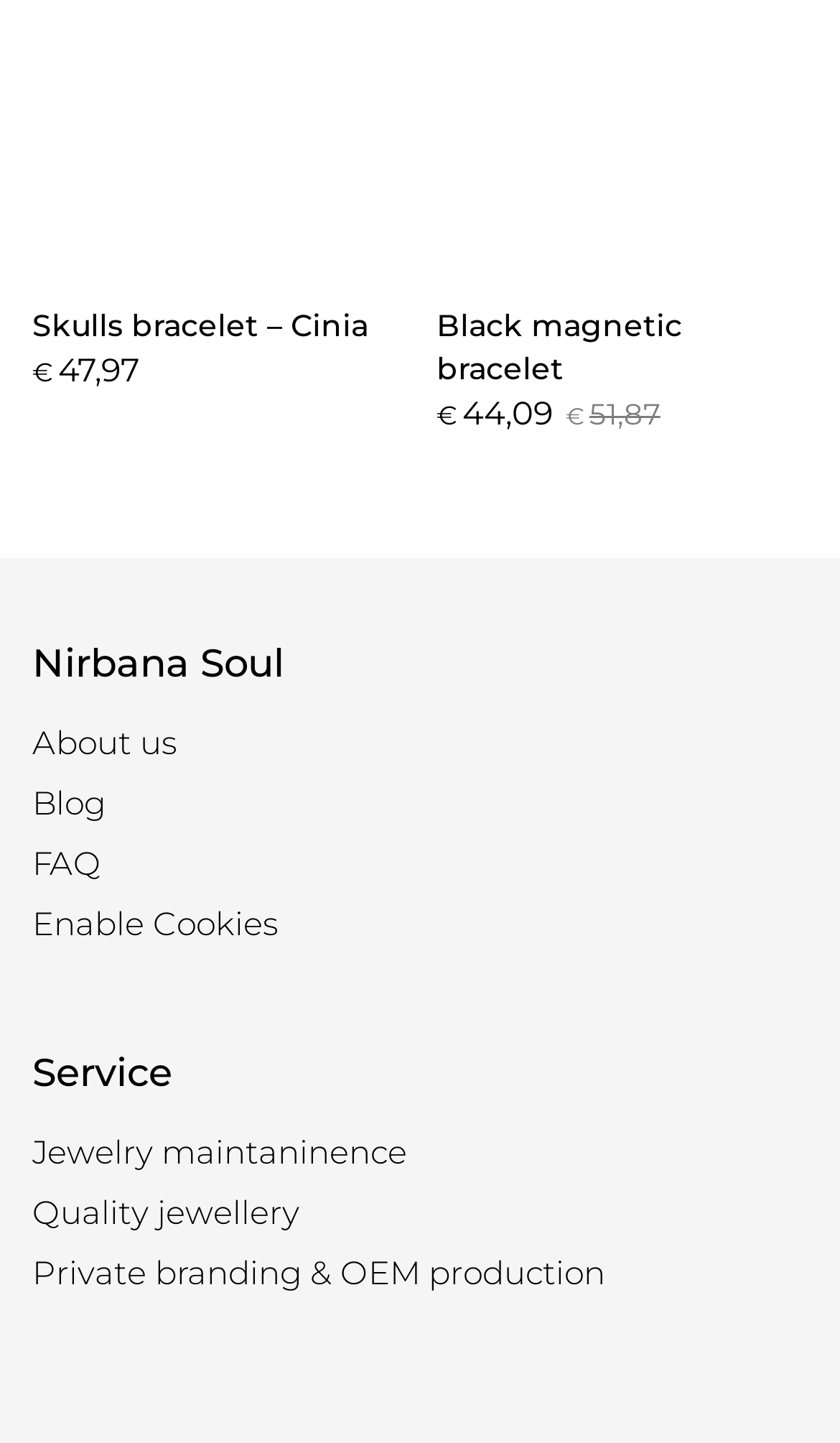Provide the bounding box coordinates of the area you need to click to execute the following instruction: "View product details of Skulls bracelet".

[0.038, 0.212, 0.438, 0.239]